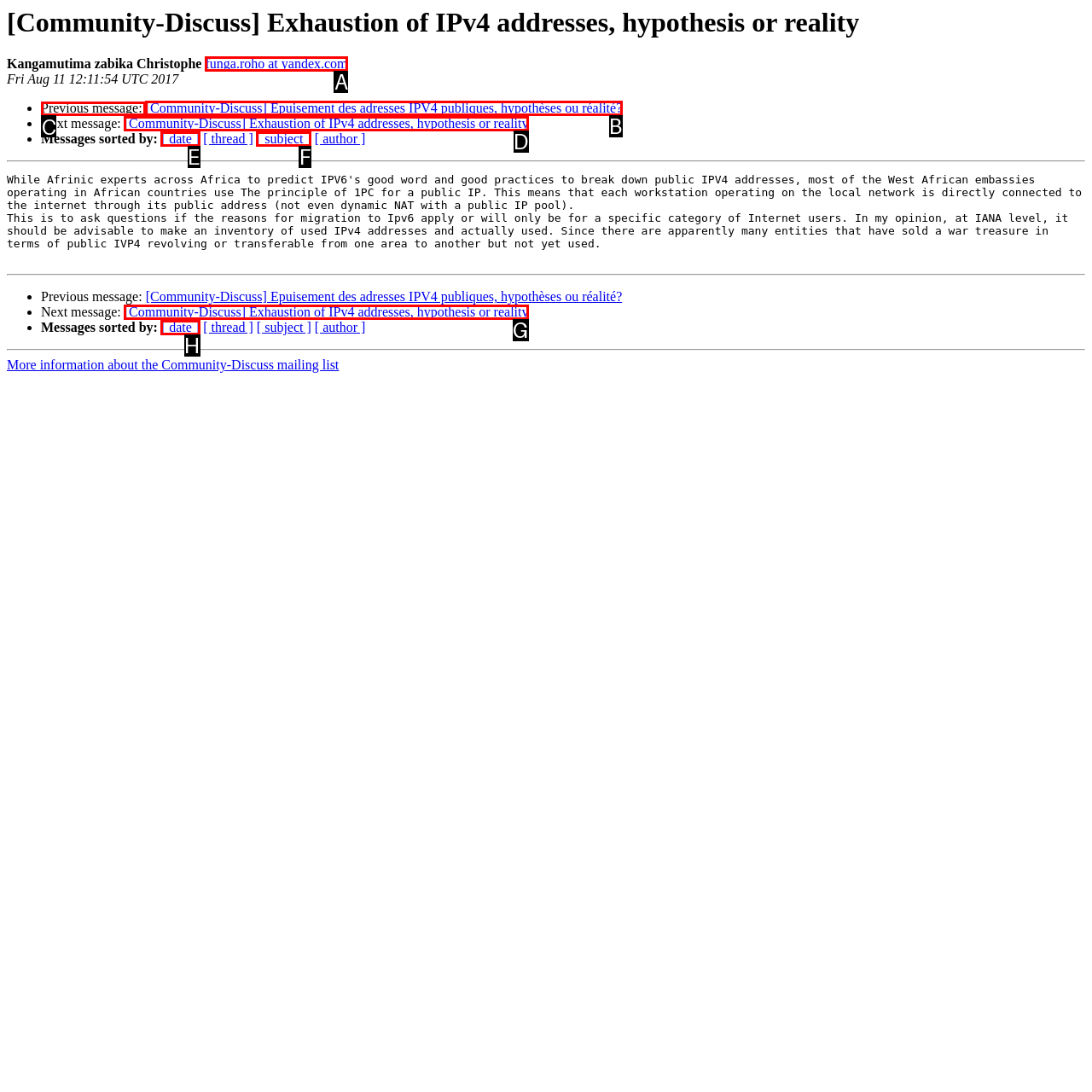For the instruction: View previous message, determine the appropriate UI element to click from the given options. Respond with the letter corresponding to the correct choice.

C